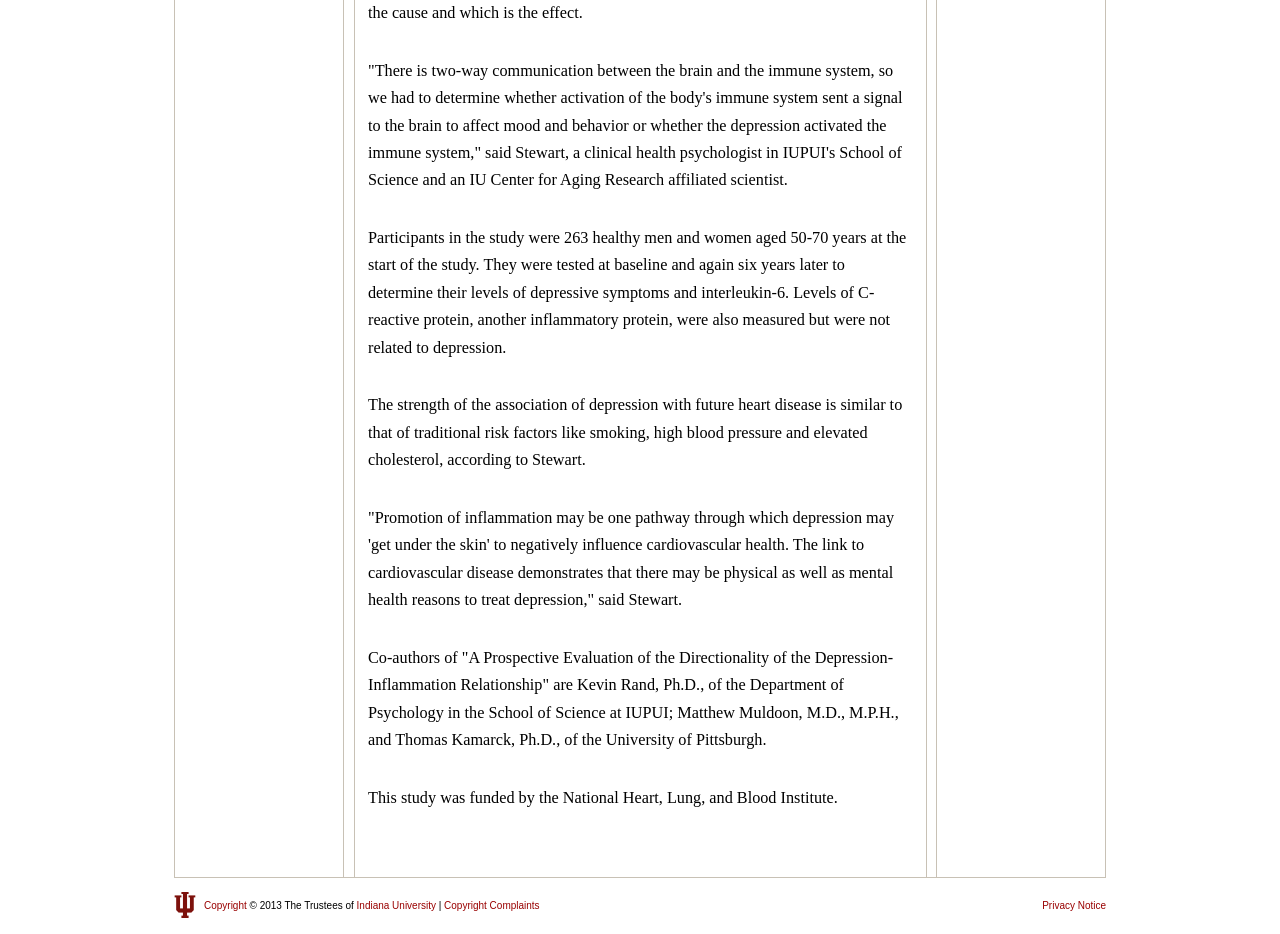Identify the bounding box coordinates for the UI element described by the following text: "what does a pulmonologist do". Provide the coordinates as four float numbers between 0 and 1, in the format [left, top, right, bottom].

None